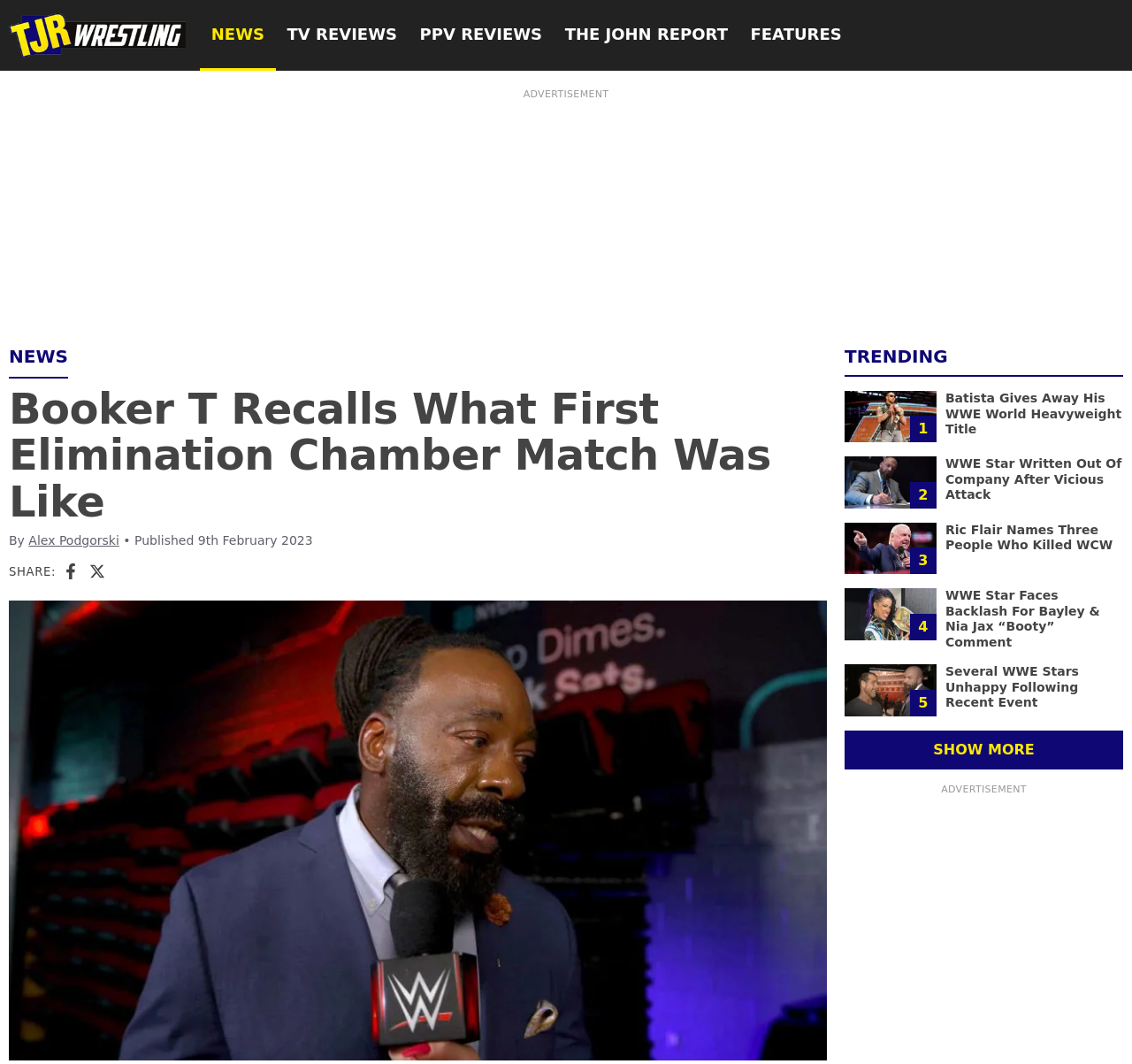What is the date of publication of the article?
Look at the image and provide a detailed response to the question.

I determined the answer by looking at the publication date below the article title, where it says 'Published 9th February 2023'. This indicates that the article was published on 9th February 2023.